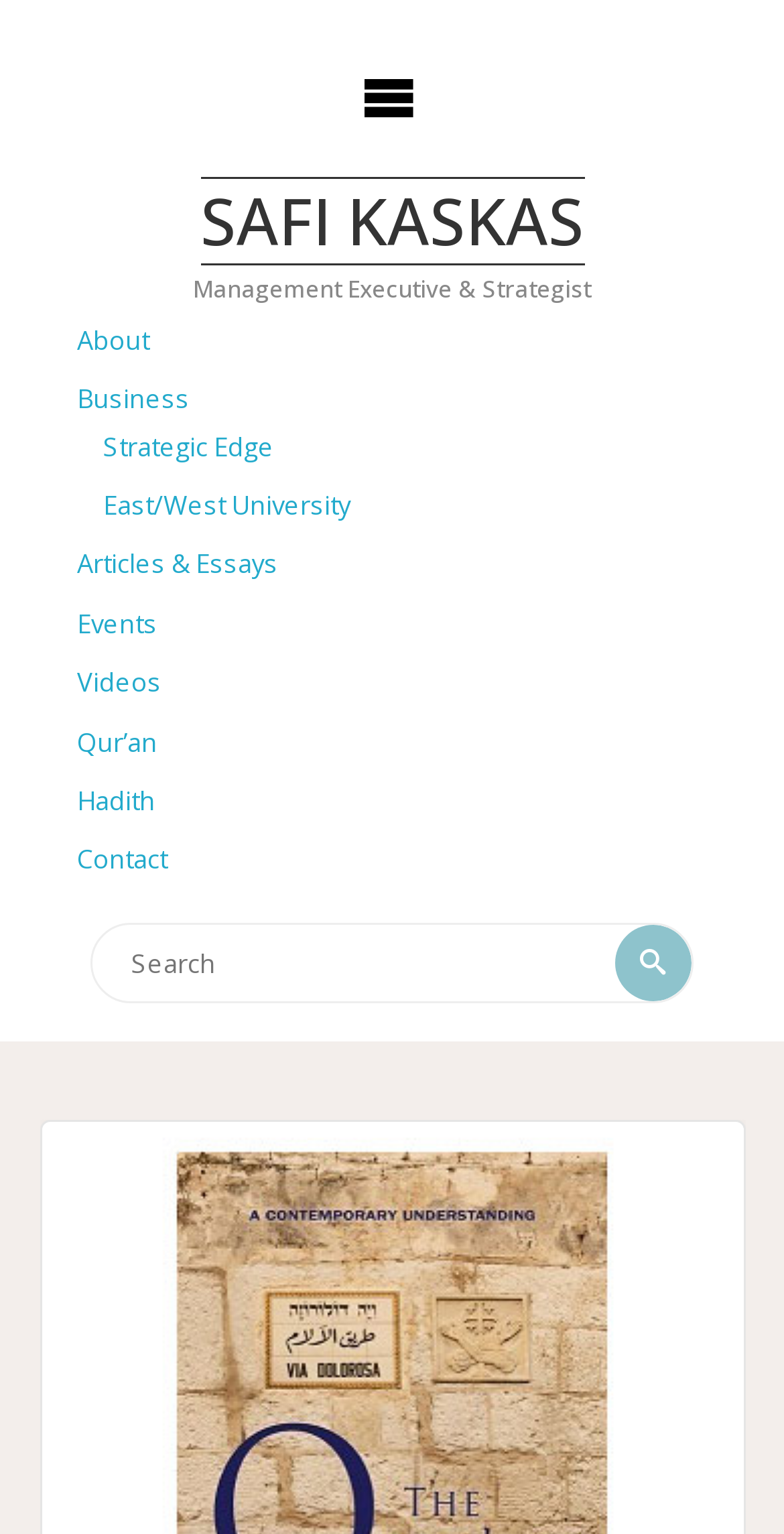Please identify the bounding box coordinates of the element I need to click to follow this instruction: "Search for a topic".

[0.118, 0.602, 0.882, 0.653]